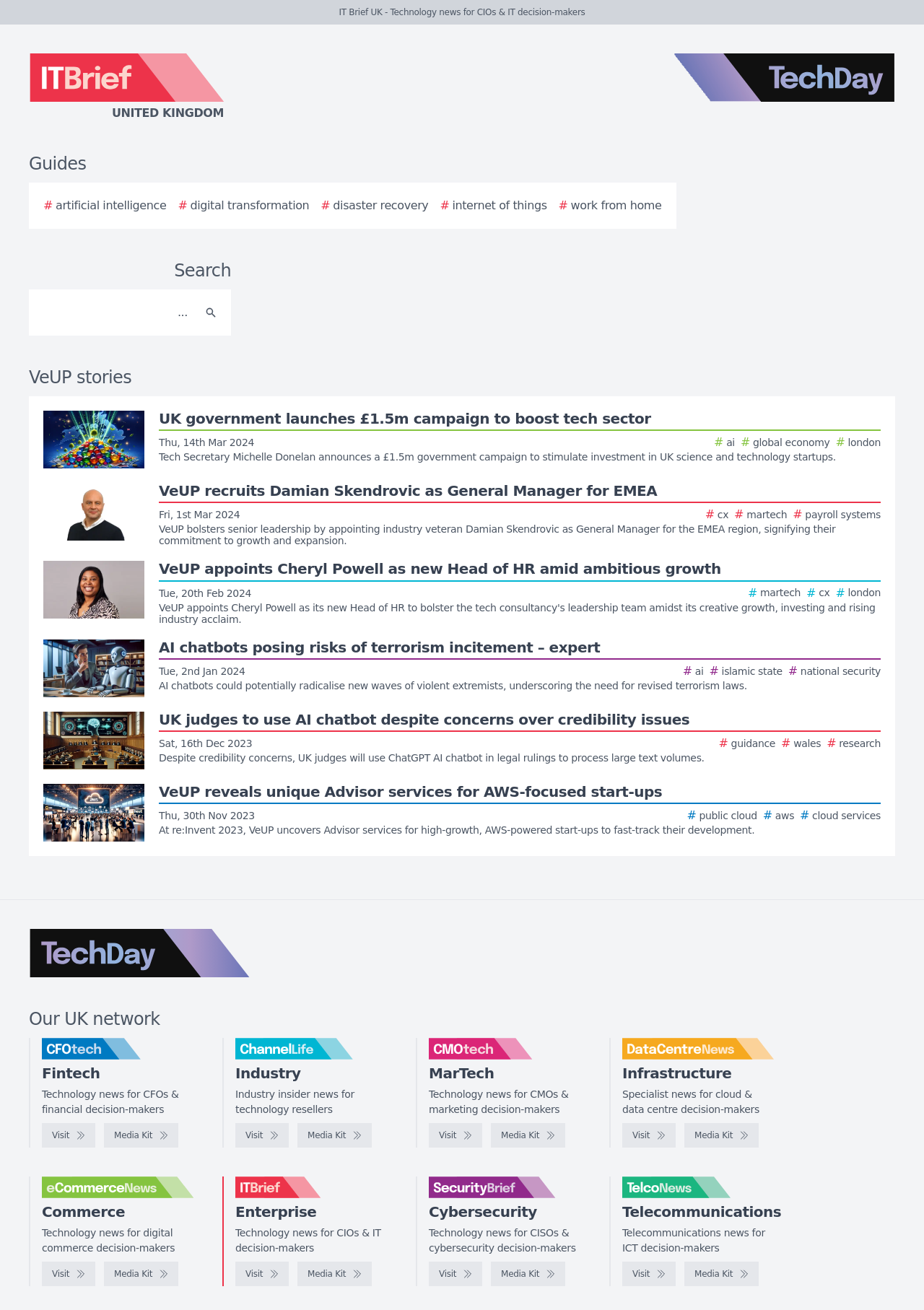Create a detailed narrative of the webpage’s visual and textual elements.

The webpage is a list of VeUP stories from IT Brief UK, a technology news website. At the top, there is a logo of IT Brief UK, accompanied by a link to the website. Below the logo, there are several links to other websites, including TechDay, Guides, and a search bar.

The main content of the webpage is a list of VeUP stories, each represented by a link with a brief summary of the story. The stories are arranged in a vertical column, with the most recent stories at the top. Each story has an associated image, which is displayed to the left of the link. The stories cover a range of topics, including AI, digital transformation, disaster recovery, and more.

Below the list of stories, there are several logos of other websites, including CFOtech, ChannelLife, CMOtech, DataCentreNews, and eCommerceNews. Each logo is accompanied by a brief description of the website and a link to visit the website. There are also links to media kits for each website.

Overall, the webpage is a collection of technology news stories and links to other related websites, with a focus on VeUP stories from IT Brief UK.